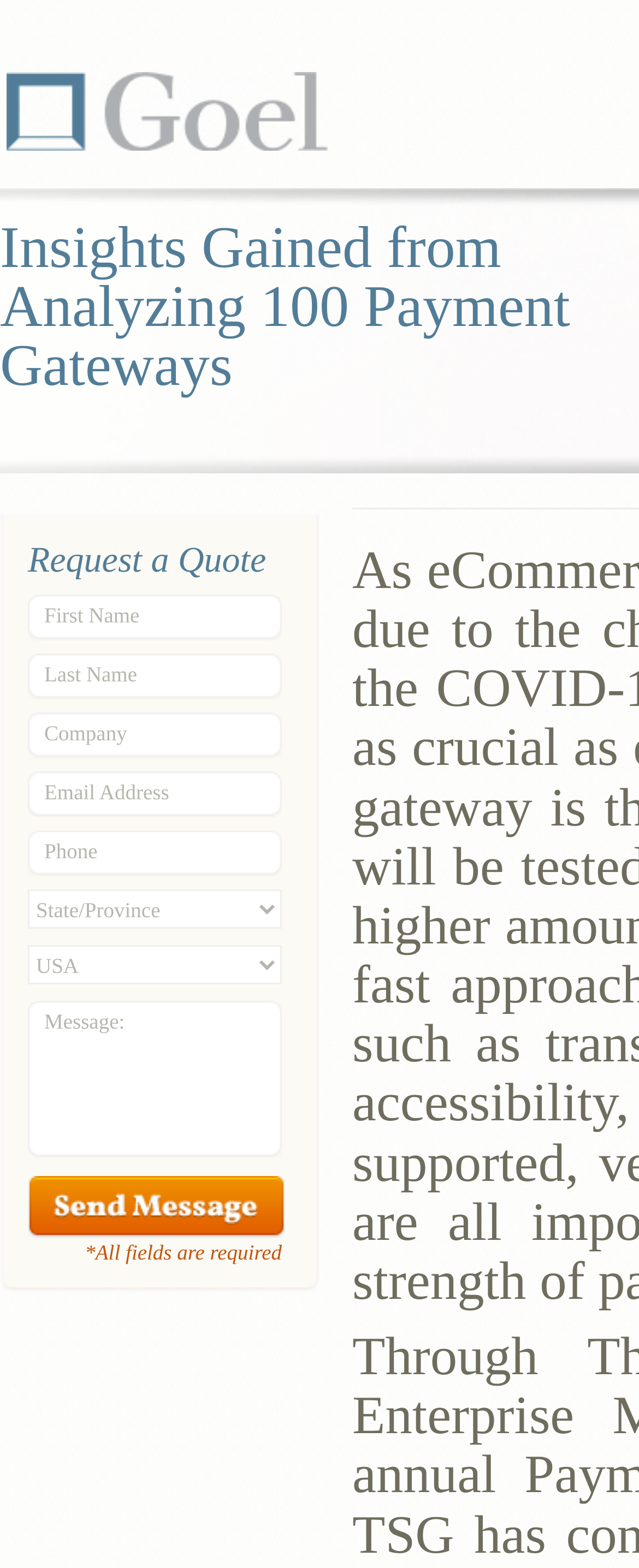Locate the bounding box coordinates of the area you need to click to fulfill this instruction: 'Click the Submit button'. The coordinates must be in the form of four float numbers ranging from 0 to 1: [left, top, right, bottom].

[0.044, 0.75, 0.446, 0.79]